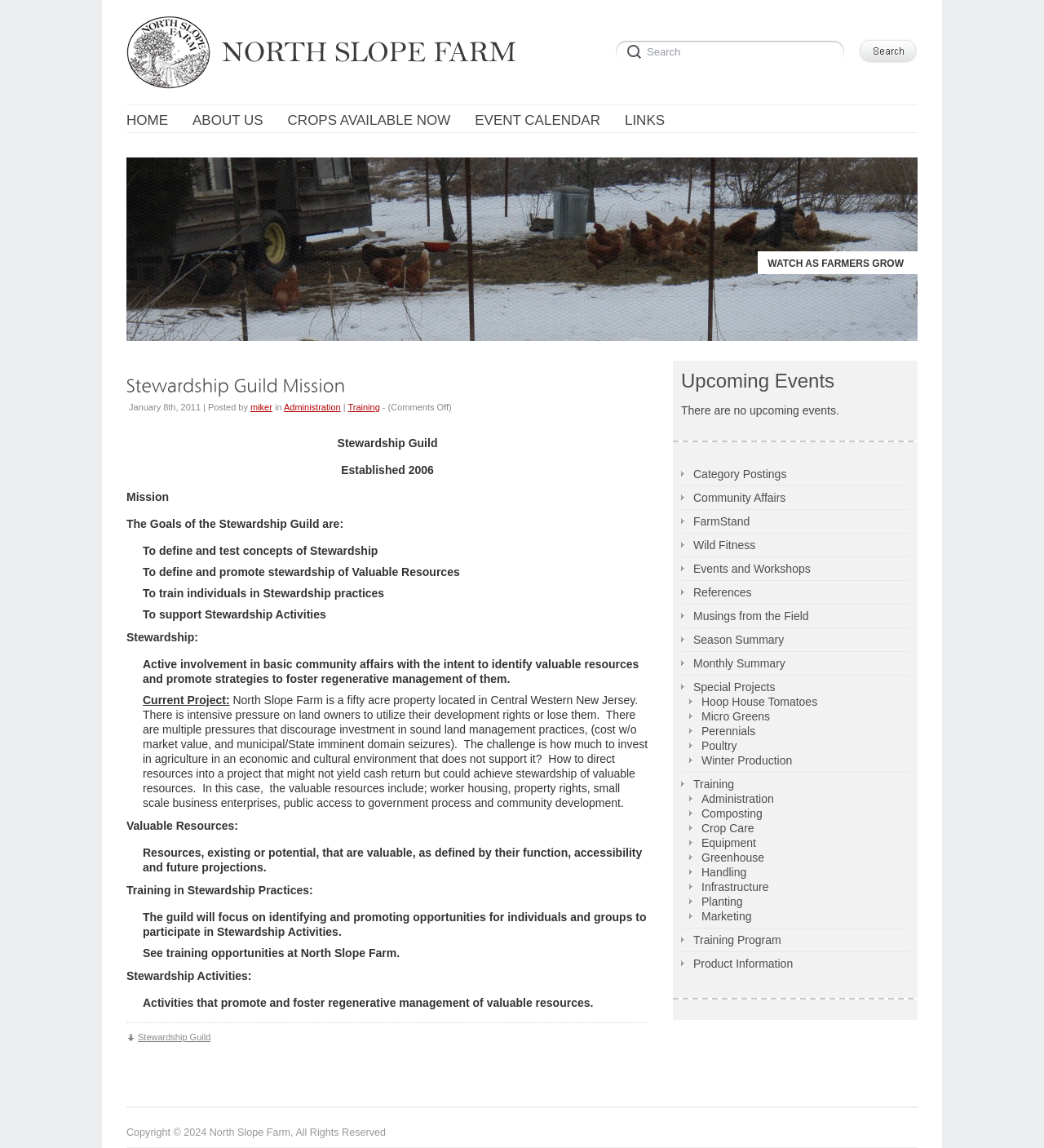With reference to the screenshot, provide a detailed response to the question below:
What is the mission of the Stewardship Guild?

I found the answer by looking at the section titled 'Stewardship Guild Mission', where it lists the goals of the Stewardship Guild. The first goal is 'To define and test concepts of Stewardship', which suggests that this is the mission of the Stewardship Guild.